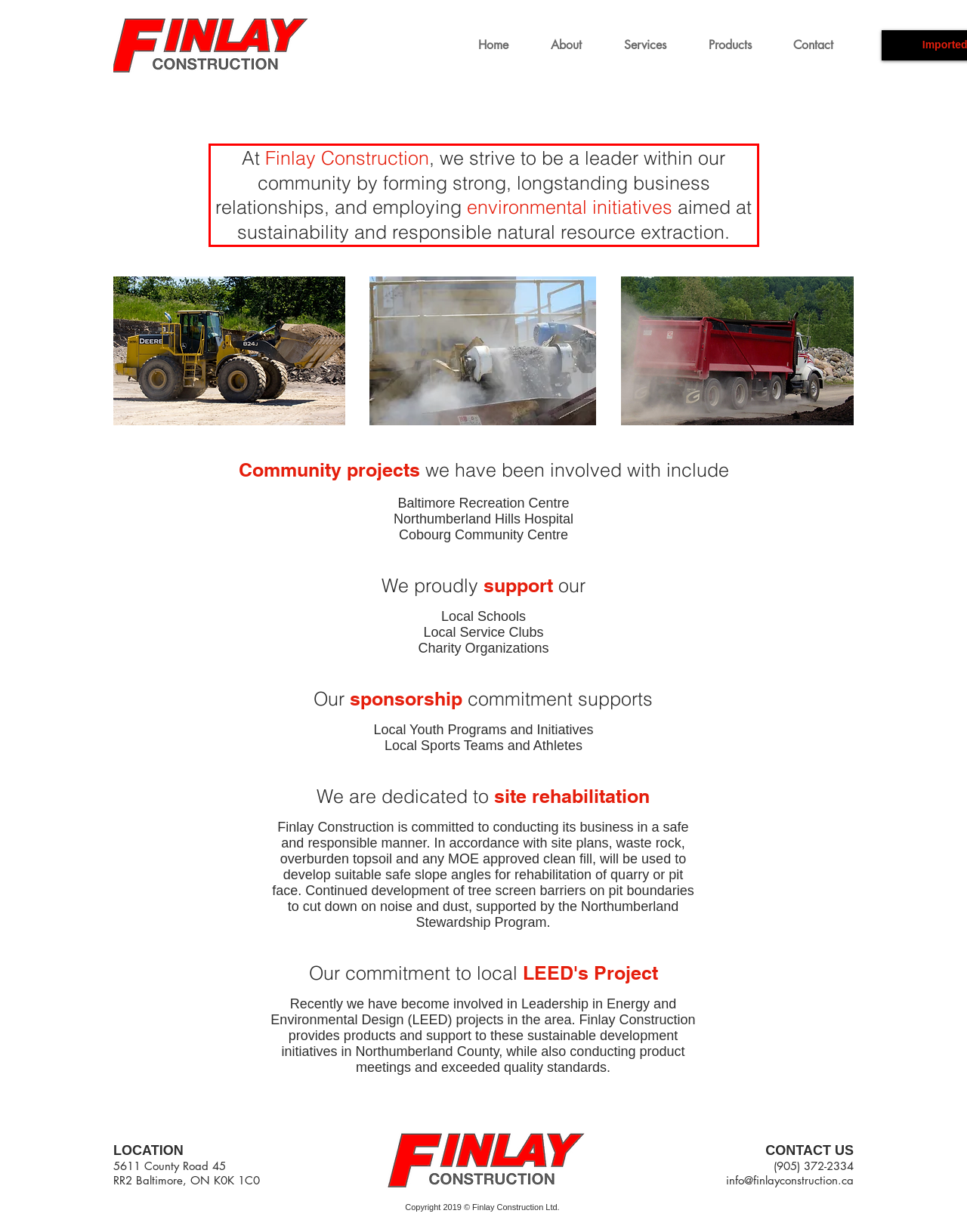Please perform OCR on the text within the red rectangle in the webpage screenshot and return the text content.

At Finlay Construction, we strive to be a leader within our community by forming strong, longstanding business relationships, and employing environmental initiatives aimed at sustainability and responsible natural resource extraction.